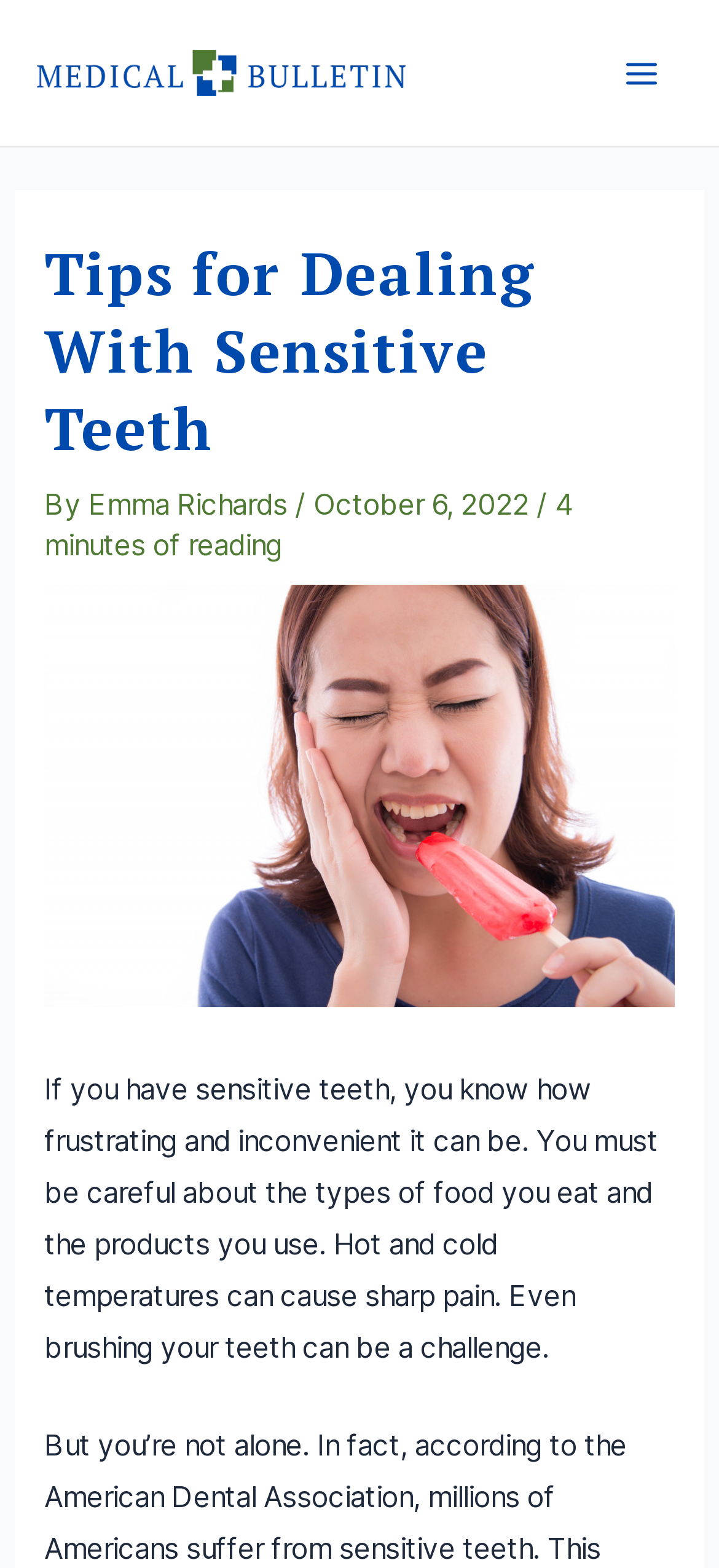Who wrote the article?
Answer briefly with a single word or phrase based on the image.

Emma Richards